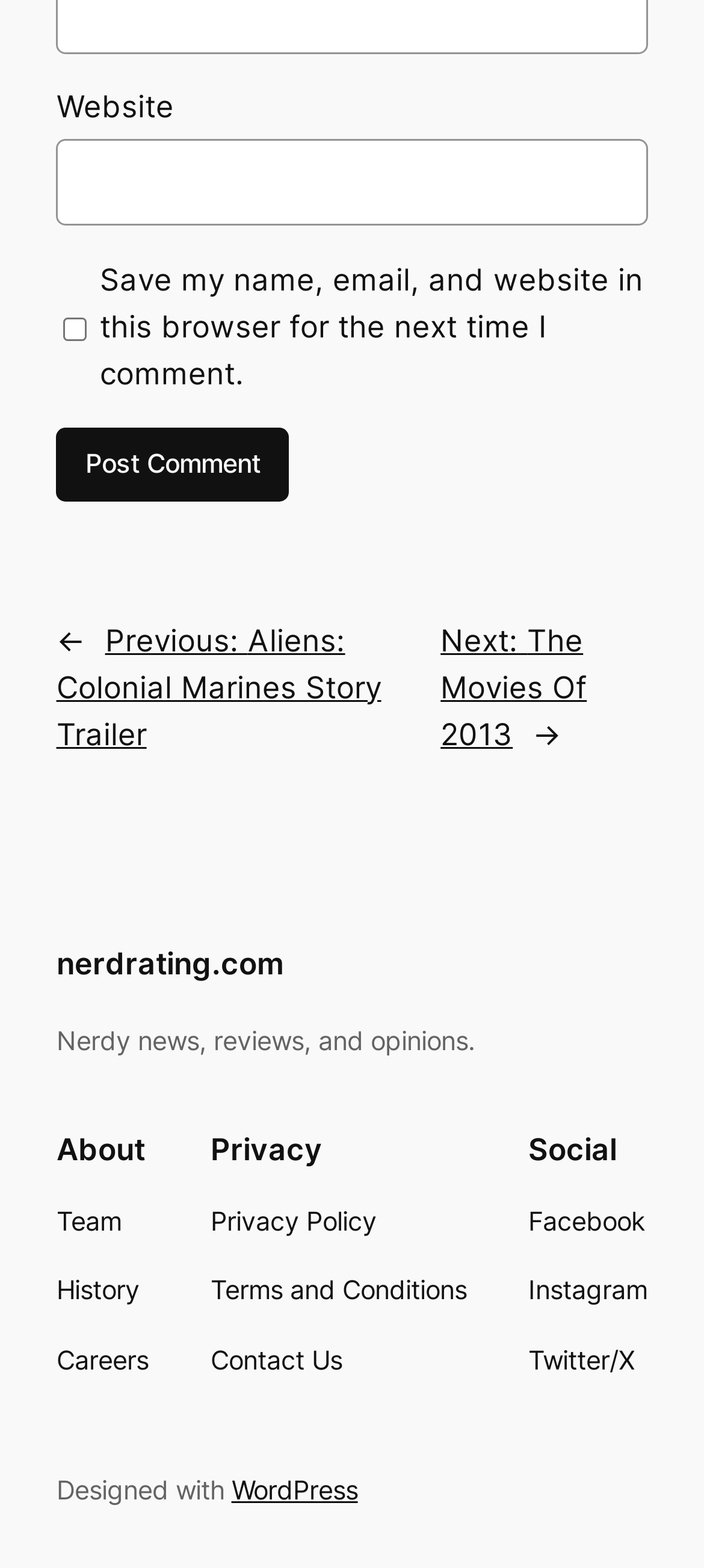Determine the bounding box of the UI component based on this description: "Team". The bounding box coordinates should be four float values between 0 and 1, i.e., [left, top, right, bottom].

[0.08, 0.766, 0.172, 0.792]